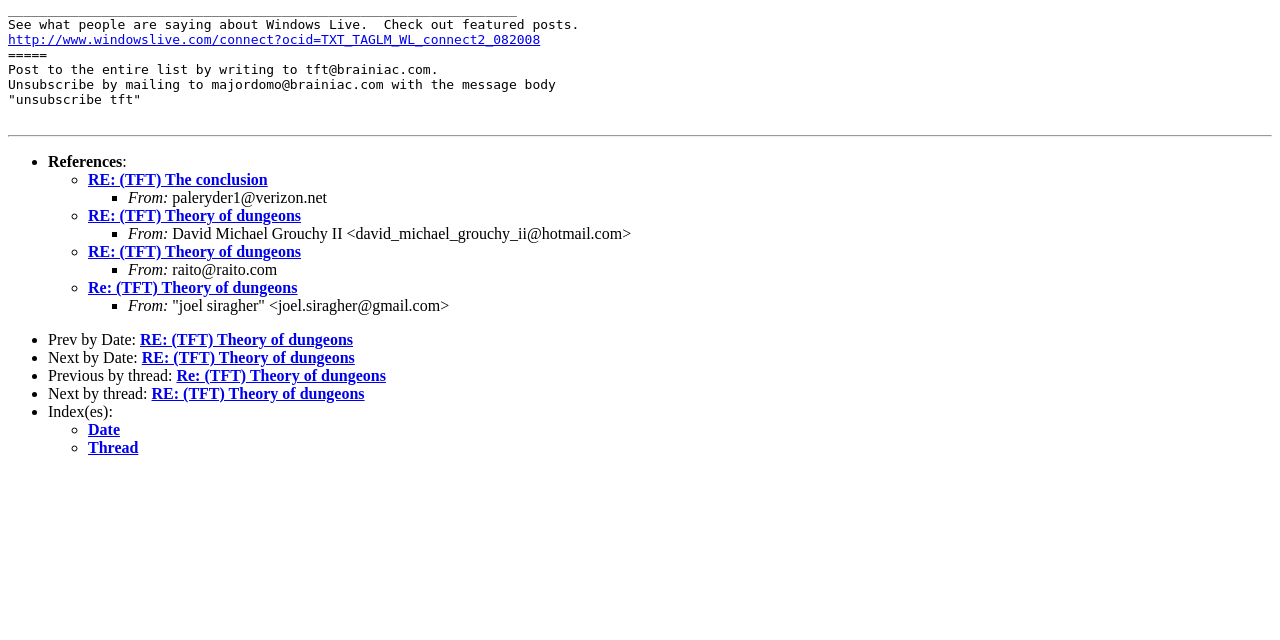Given the following UI element description: "Letters: Catholic medical practice (letter)", find the bounding box coordinates in the webpage screenshot.

None